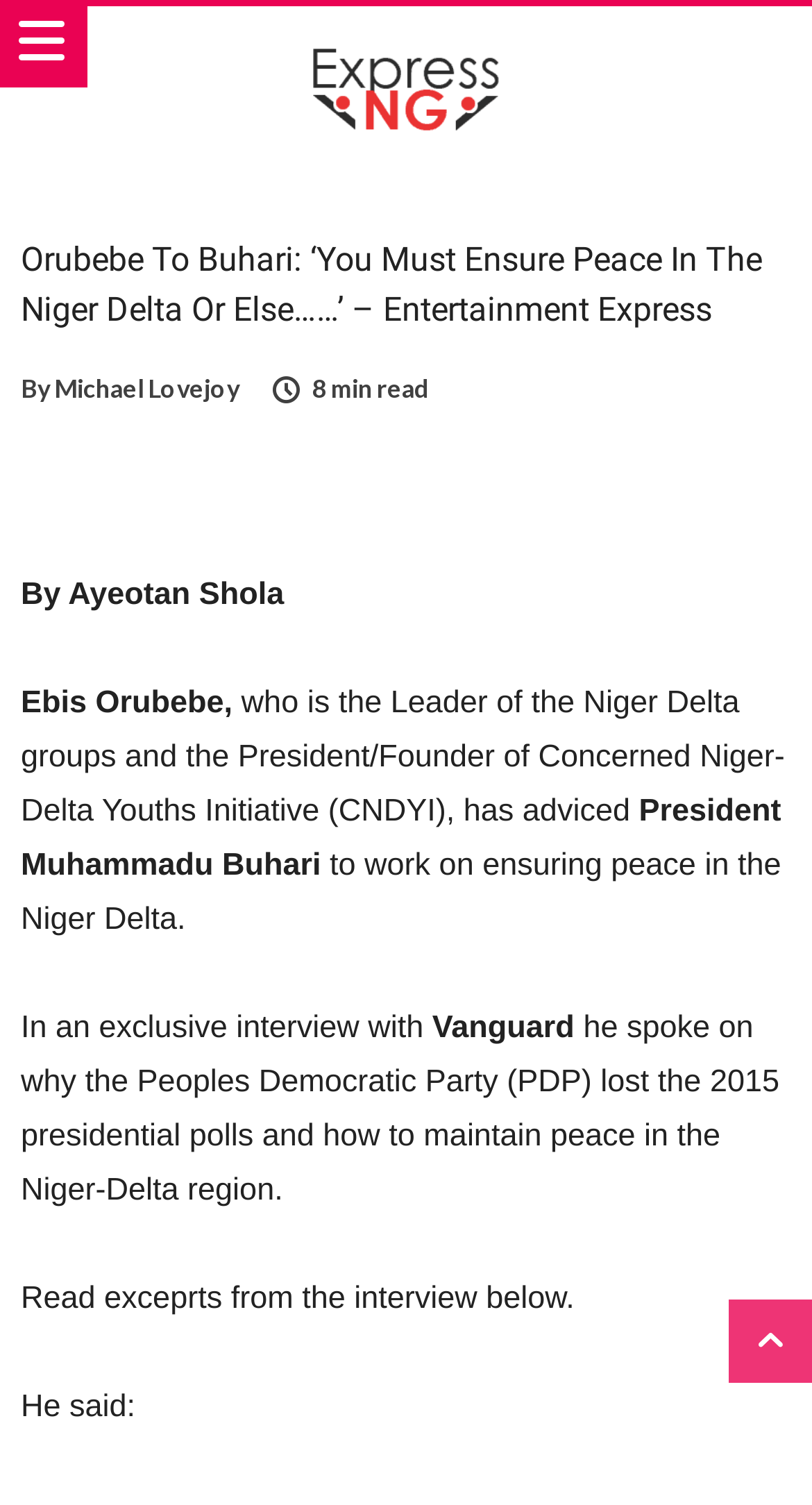What is the position of Ayeotan Shola Ebis Orubebe in CNDYI?
Answer with a single word or phrase by referring to the visual content.

President/Founder